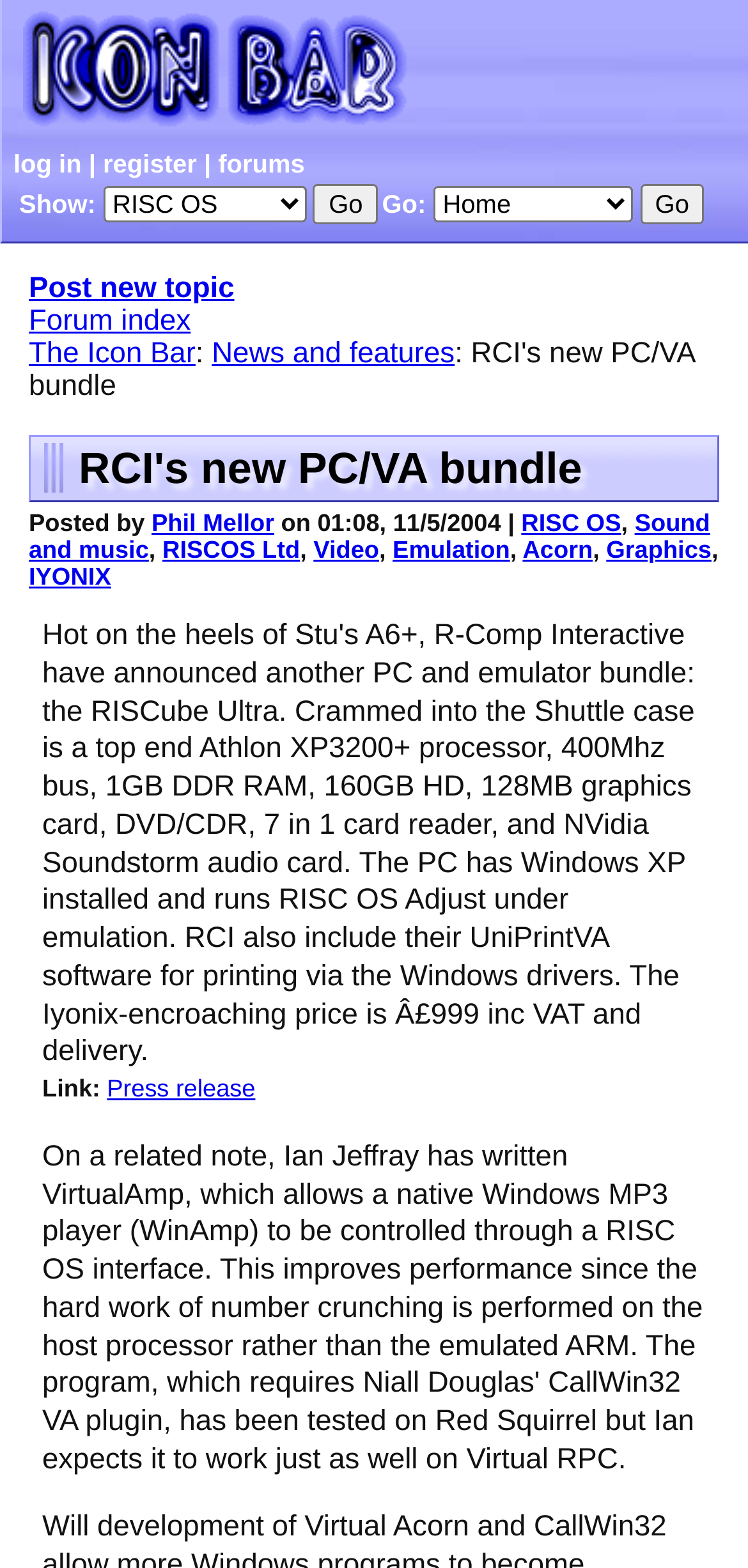Please predict the bounding box coordinates (top-left x, top-left y, bottom-right x, bottom-right y) for the UI element in the screenshot that fits the description: Emulation

[0.525, 0.342, 0.682, 0.359]